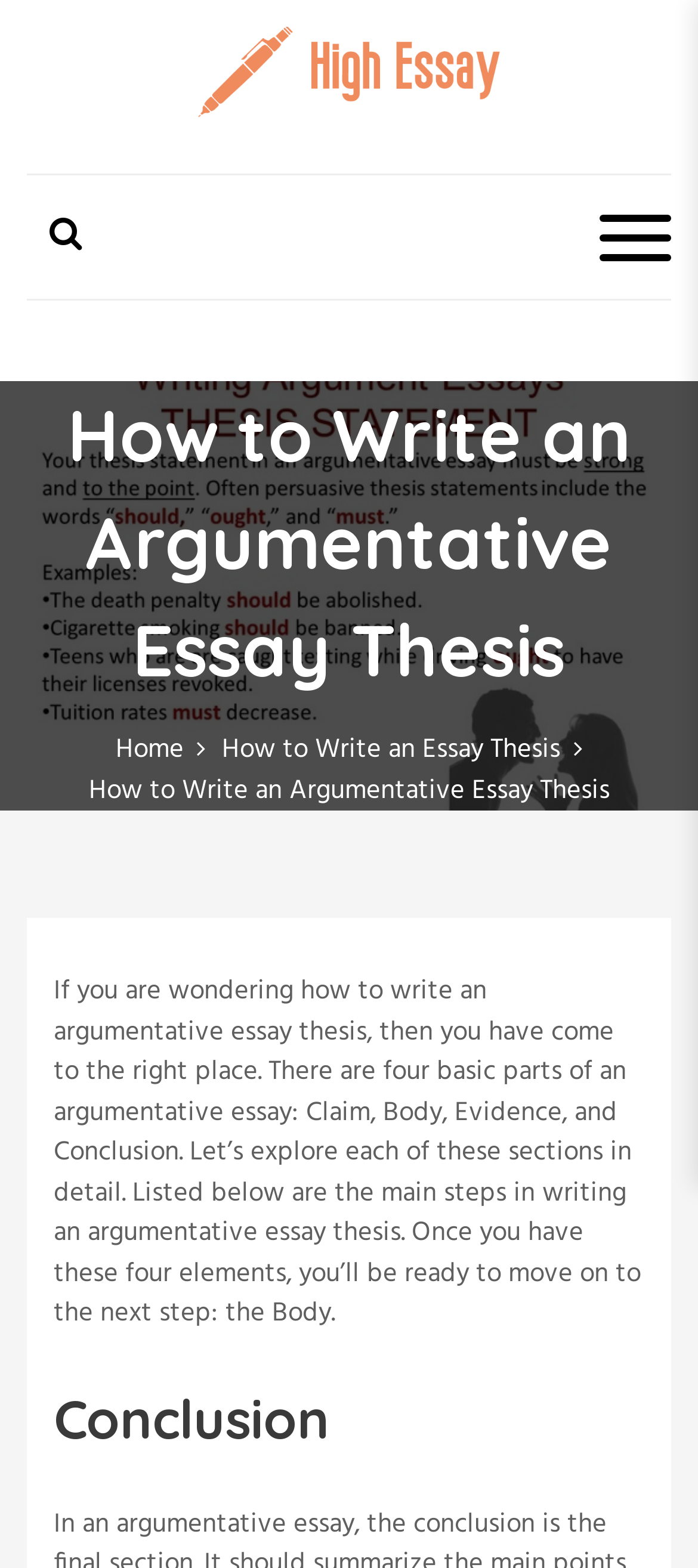Identify the bounding box of the UI component described as: "Home".

[0.165, 0.465, 0.295, 0.492]